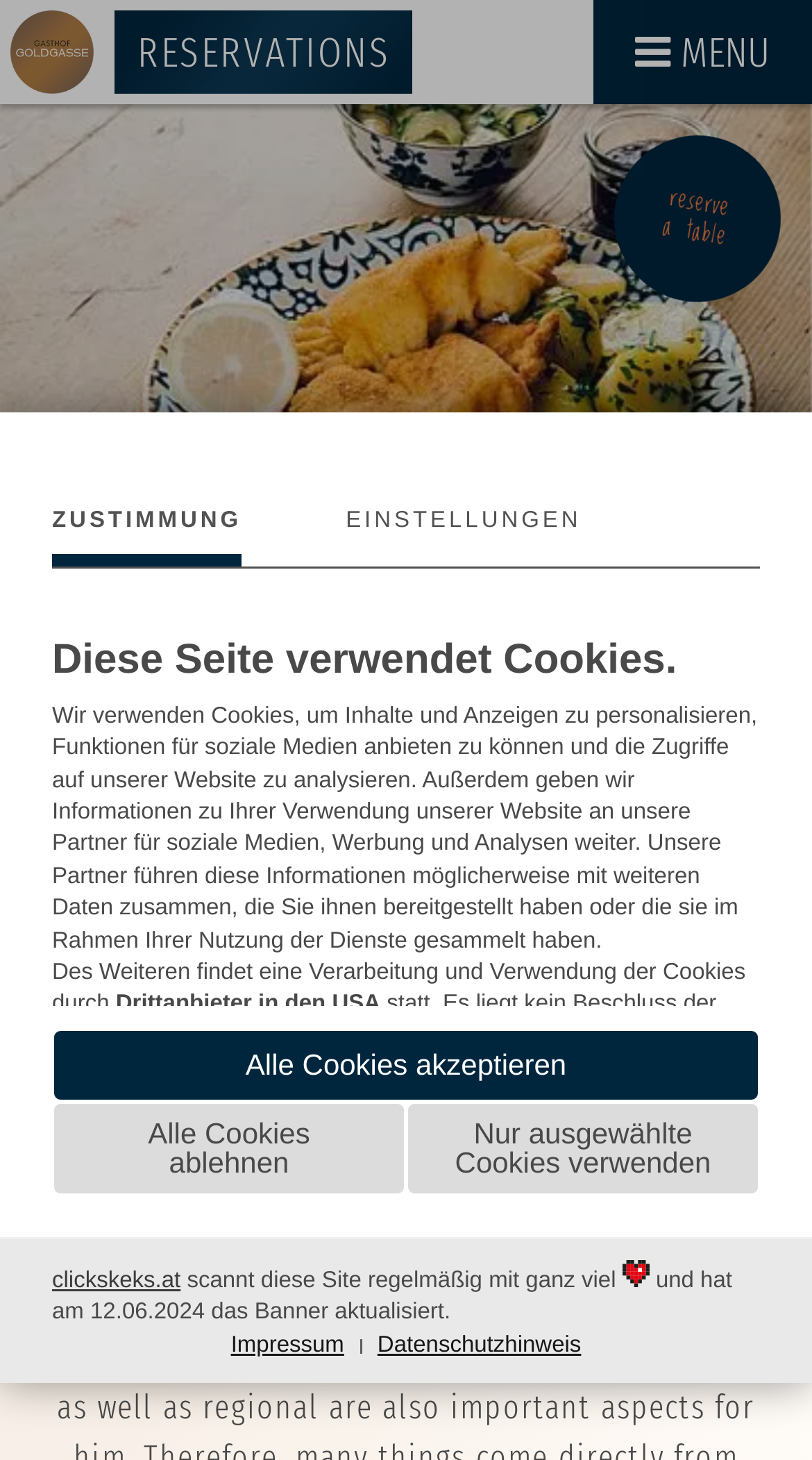Identify and provide the bounding box coordinates of the UI element described: "parent_node: ПОЛК". The coordinates should be formatted as [left, top, right, bottom], with each number being a float between 0 and 1.

None